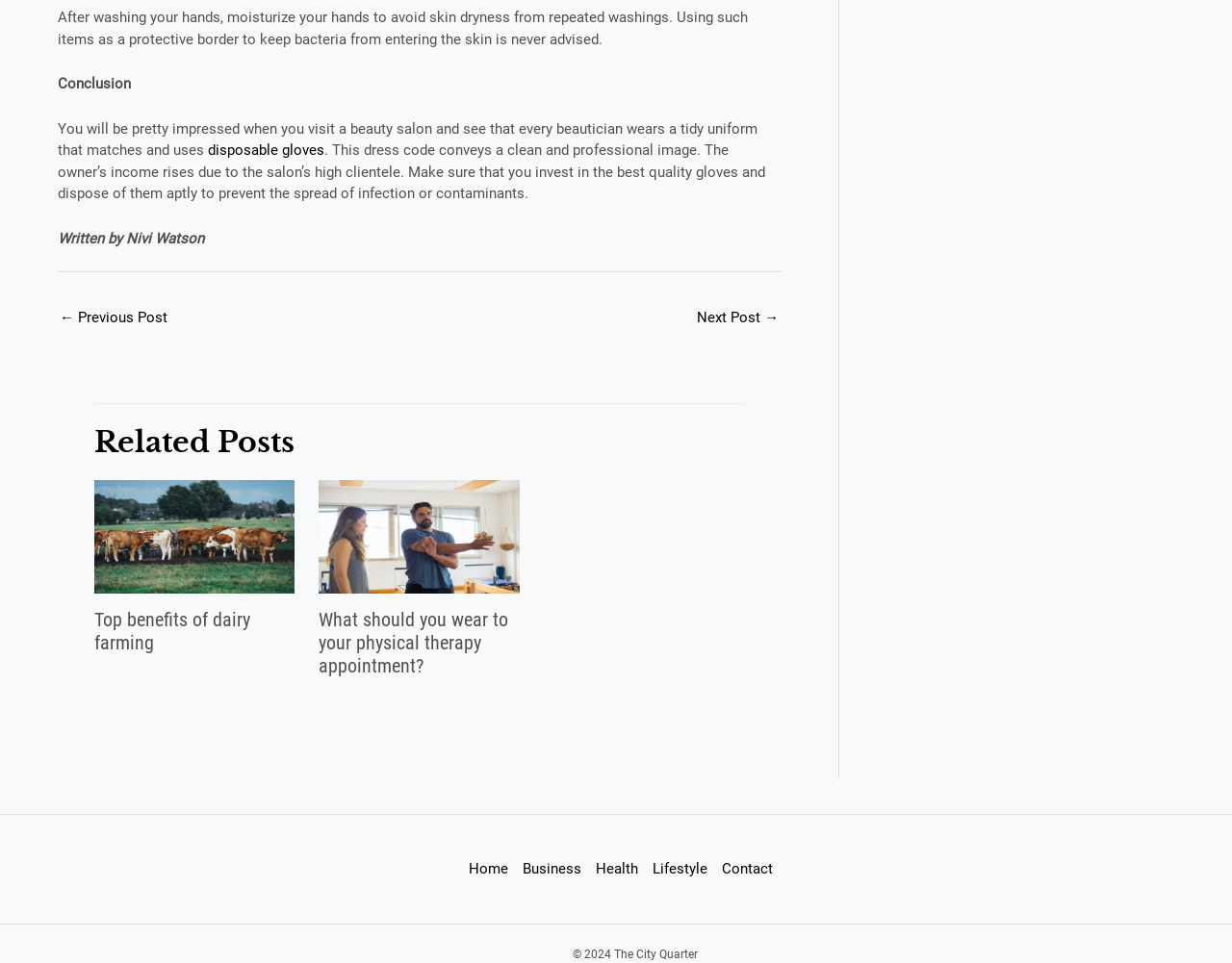Identify the bounding box coordinates of the part that should be clicked to carry out this instruction: "Go to the next post".

[0.566, 0.314, 0.632, 0.349]